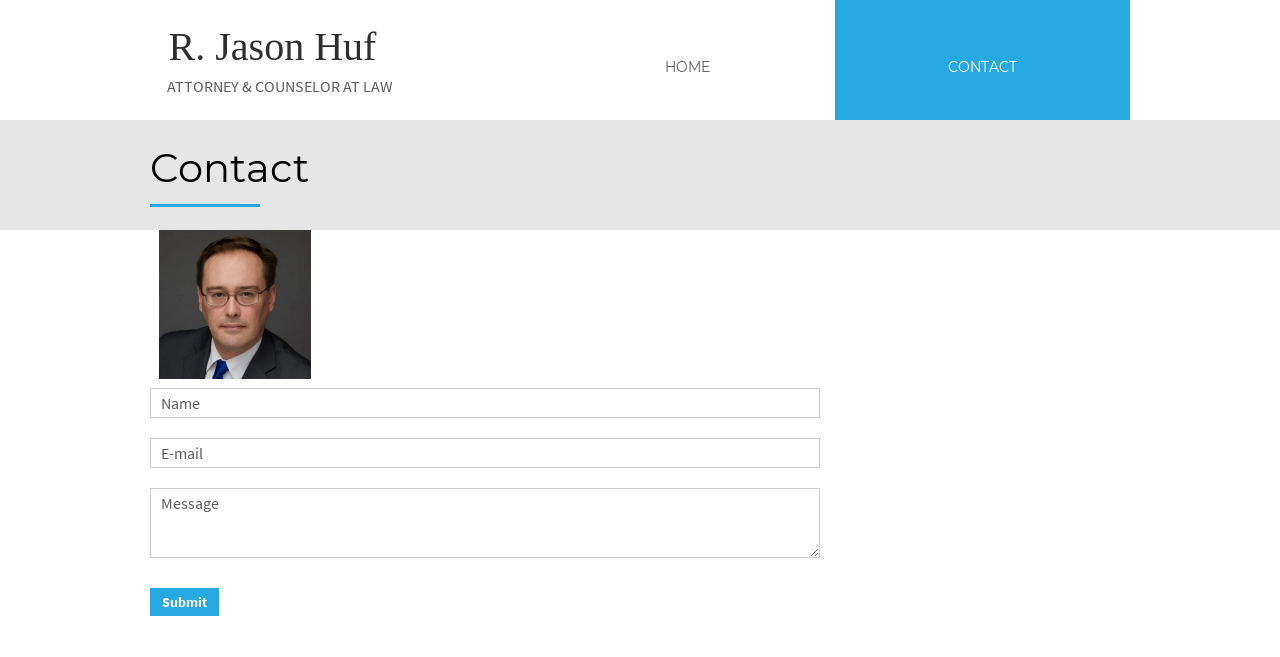Articulate a complete and detailed caption of the webpage elements.

The webpage is a contact page for R. Jason Huf, an attorney with a focus on Saudi Arabia. At the top, there are two links, "HOME" and "CONTACT", positioned side by side, with "HOME" on the left and "CONTACT" on the right. Below these links, there is a heading that displays the attorney's name, "R. Jason Huf", which is centered near the top of the page. 

Under the attorney's name, there is a subtitle "ATTORNEY & COUNSELOR AT LAW" positioned slightly to the right. To the right of the subtitle, there is an empty table with a single cell containing a non-breaking space character. 

Further down, there is a heading "Contact" positioned near the top-left of the page. Below this heading, there are three textboxes arranged vertically, allowing users to input information. At the bottom, there is a "Submit" button positioned to the left of the textboxes.